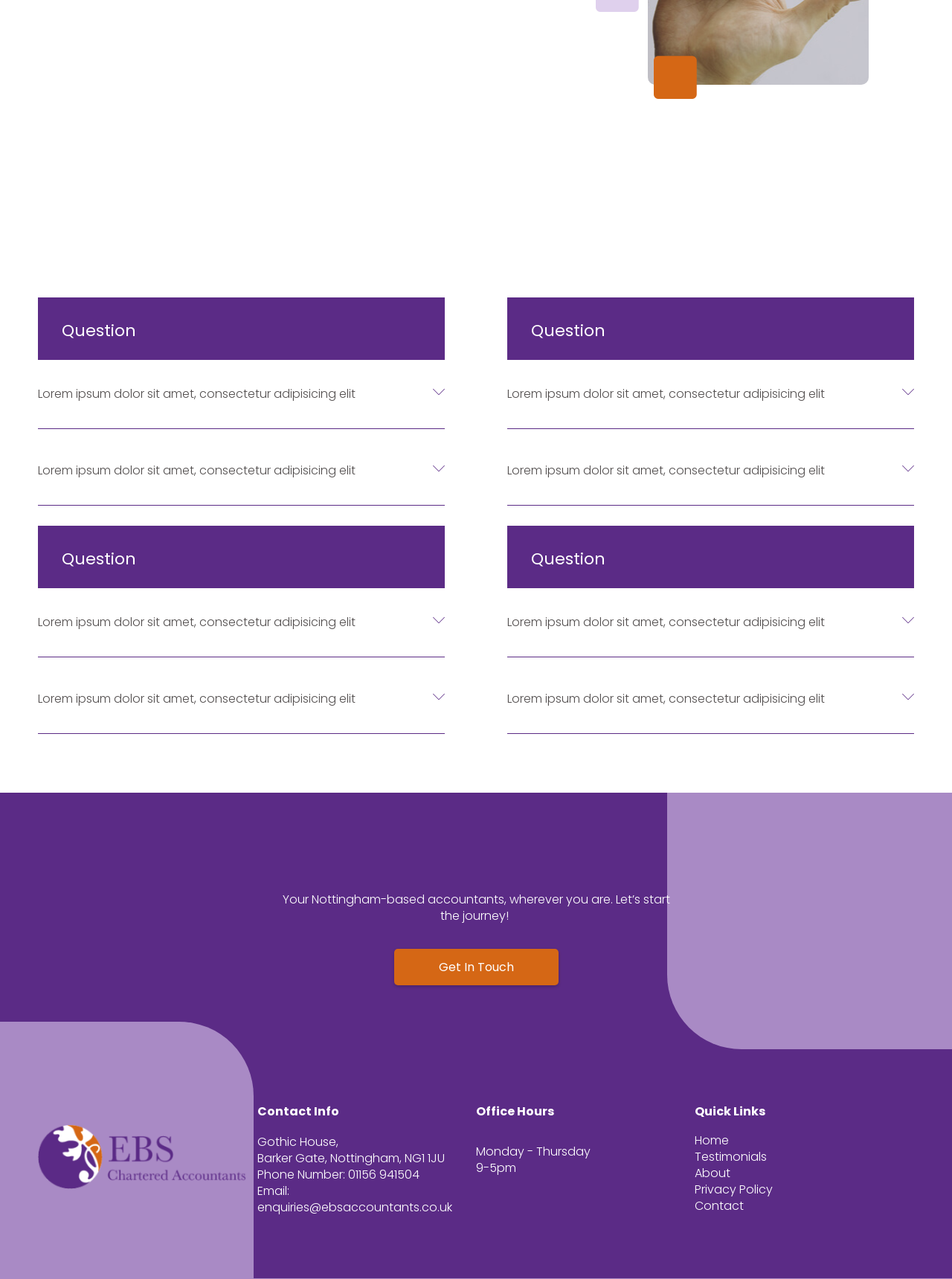Identify the bounding box coordinates of the area that should be clicked in order to complete the given instruction: "Follow Us On Twitter". The bounding box coordinates should be four float numbers between 0 and 1, i.e., [left, top, right, bottom].

None